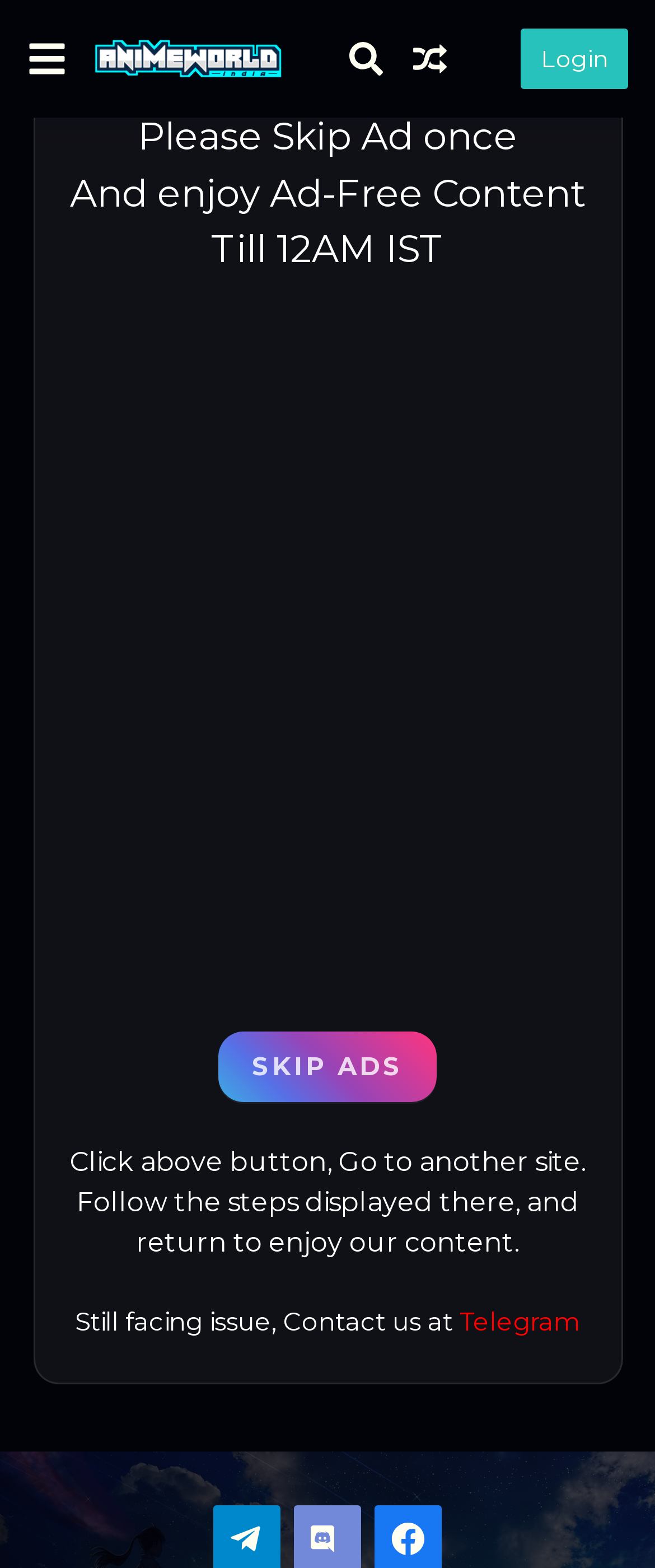Give a one-word or one-phrase response to the question: 
What is the image above the 'Anime World India' link?

Logo